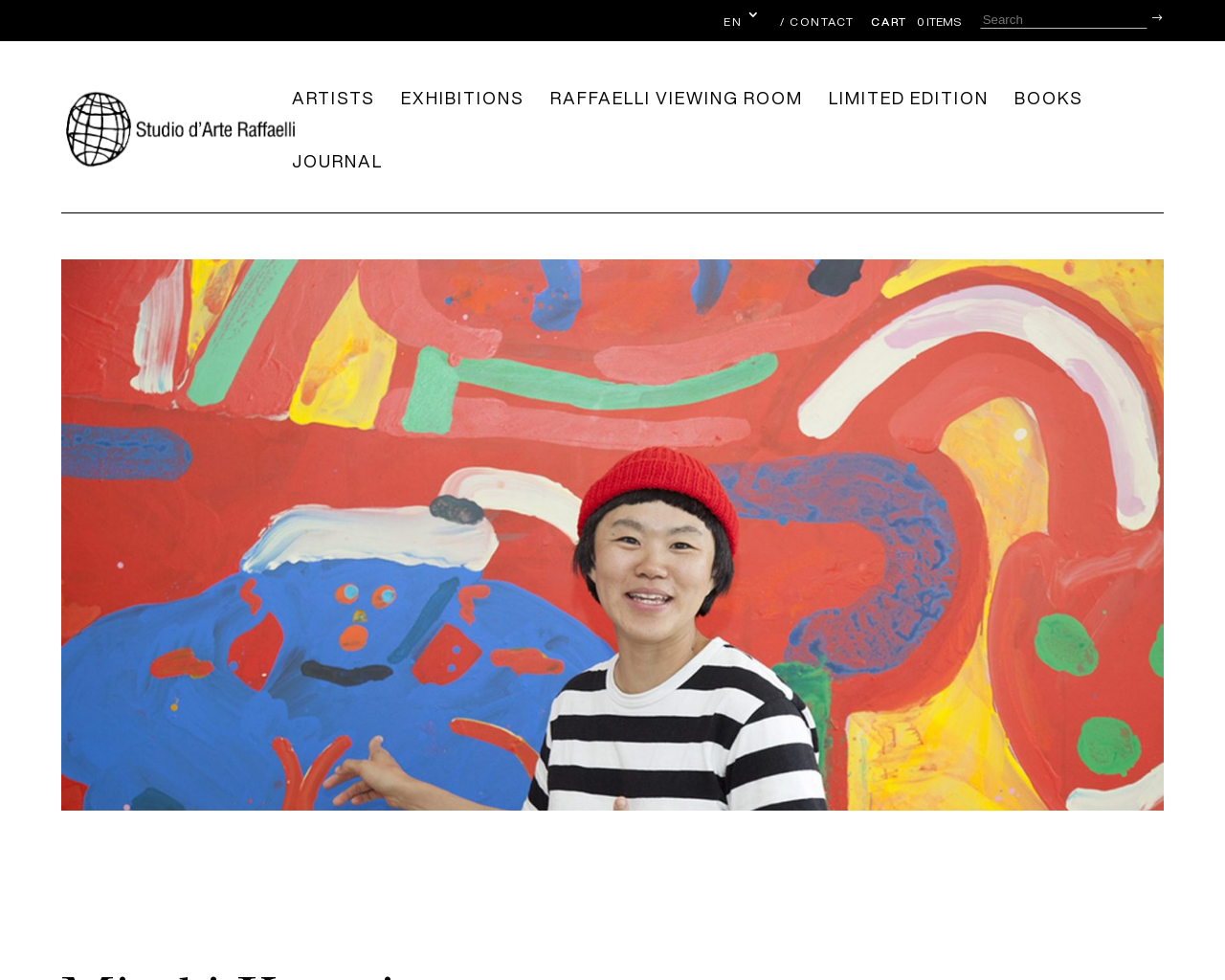Identify the bounding box coordinates of the section that should be clicked to achieve the task described: "Learn about 'traditional business structures'".

None